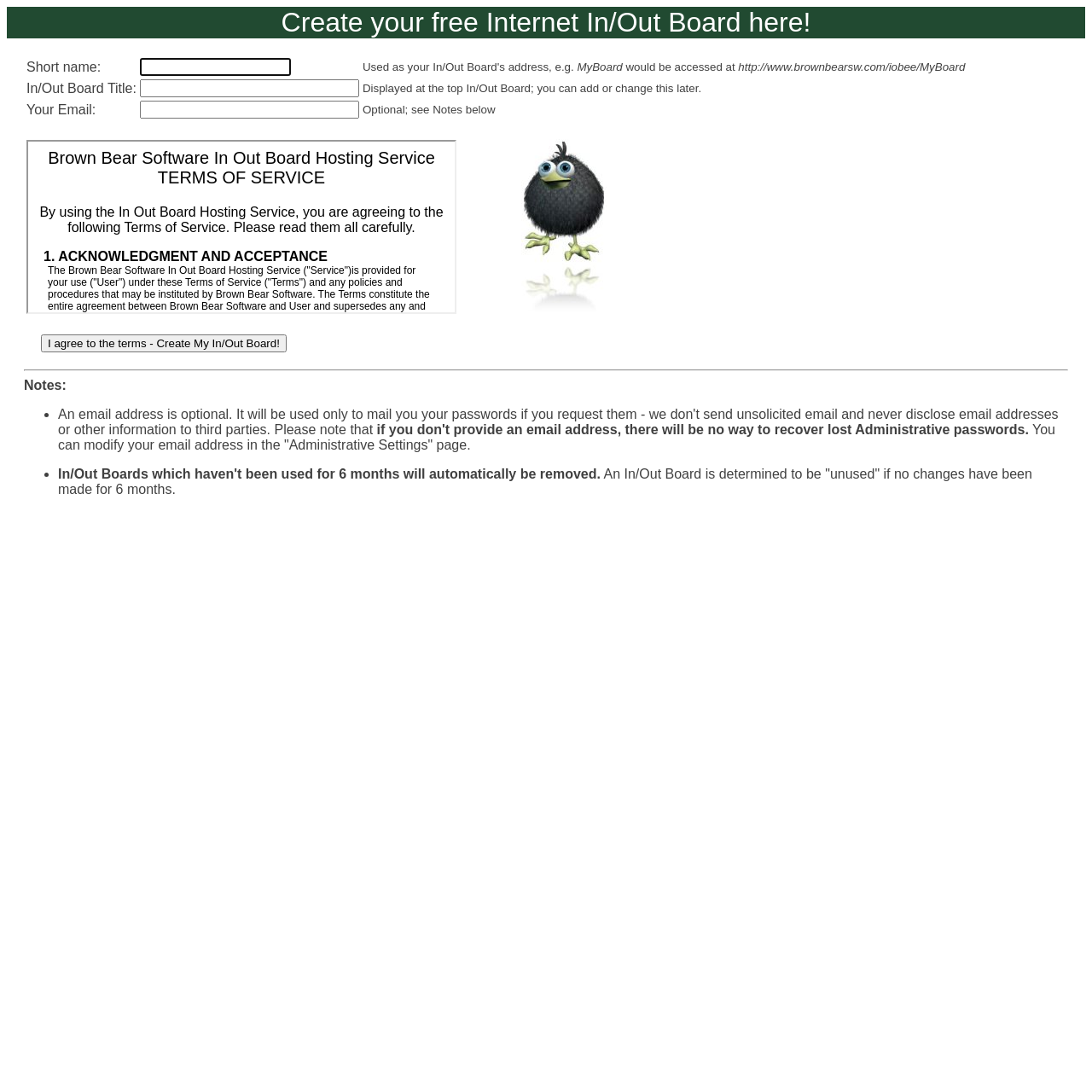Please predict the bounding box coordinates (top-left x, top-left y, bottom-right x, bottom-right y) for the UI element in the screenshot that fits the description: name="io_title"

[0.128, 0.073, 0.329, 0.089]